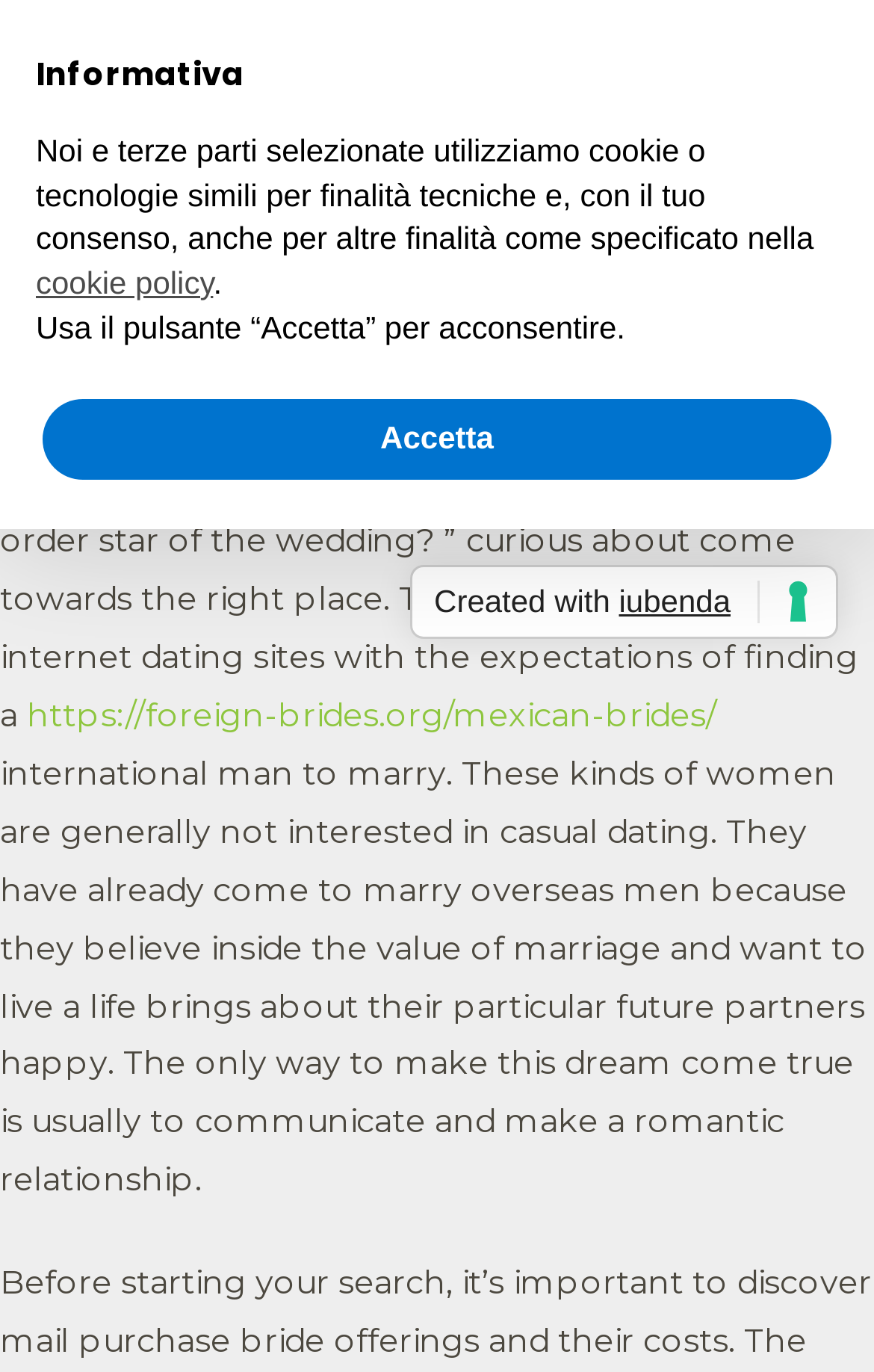Give a one-word or short phrase answer to this question: 
What is the topic of the article on the webpage?

Mail order bride